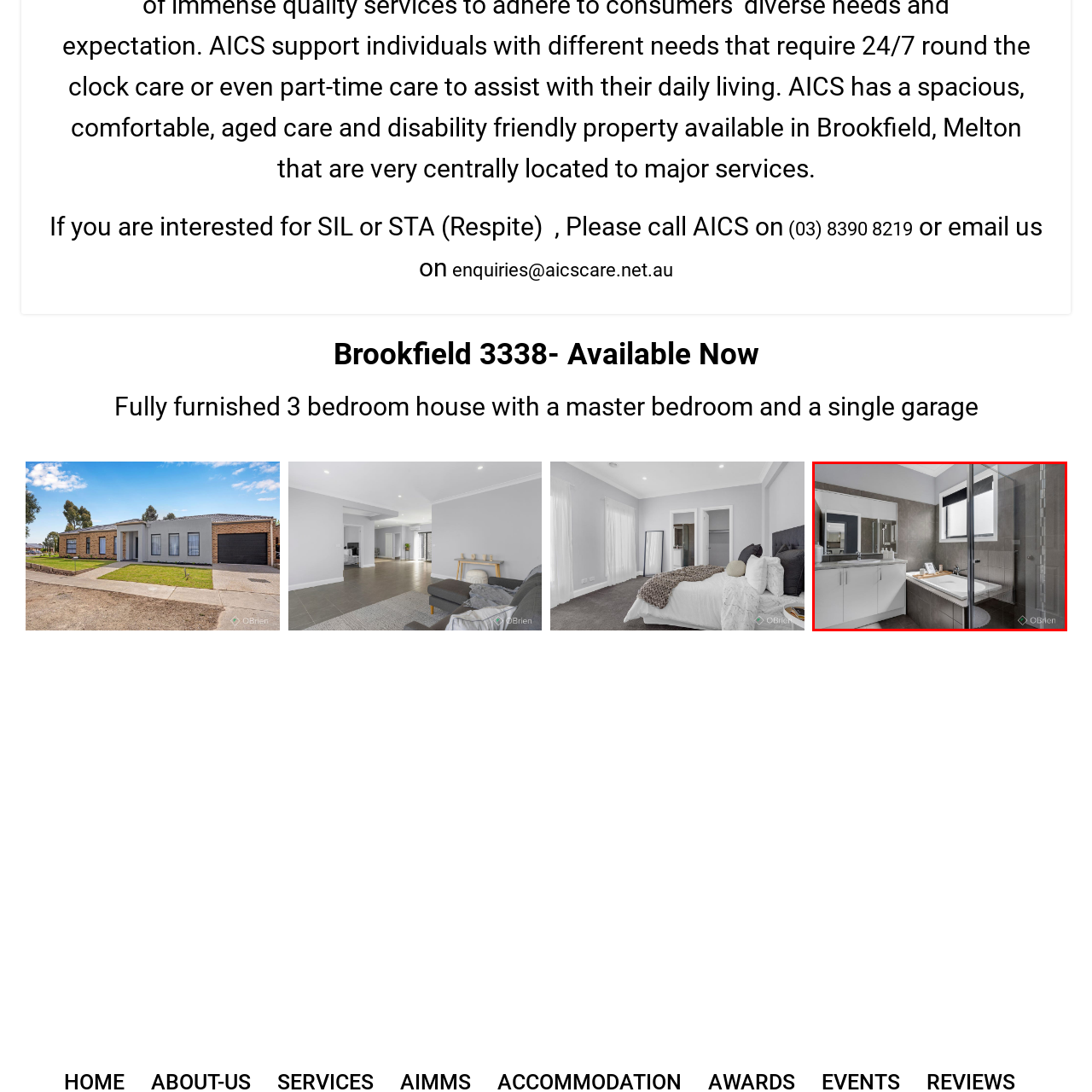Focus on the image outlined in red and offer a detailed answer to the question below, relying on the visual elements in the image:
What is above the sink area?

According to the caption, to the left, there is a stylish, well-lit mirror above a sink area, which implies that the mirror is positioned above the sink area.